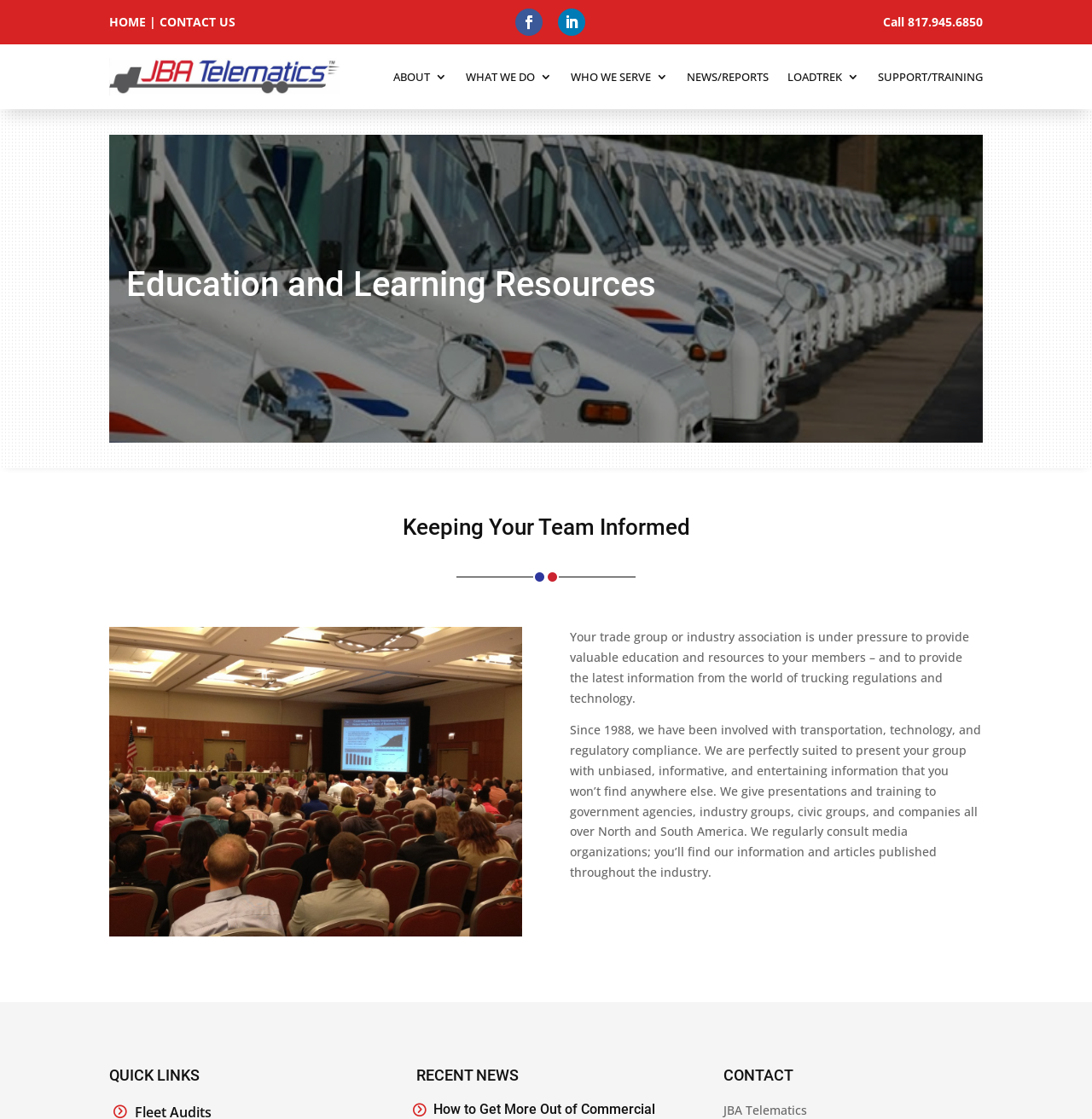Kindly determine the bounding box coordinates for the area that needs to be clicked to execute this instruction: "Click HOME".

[0.1, 0.012, 0.134, 0.027]